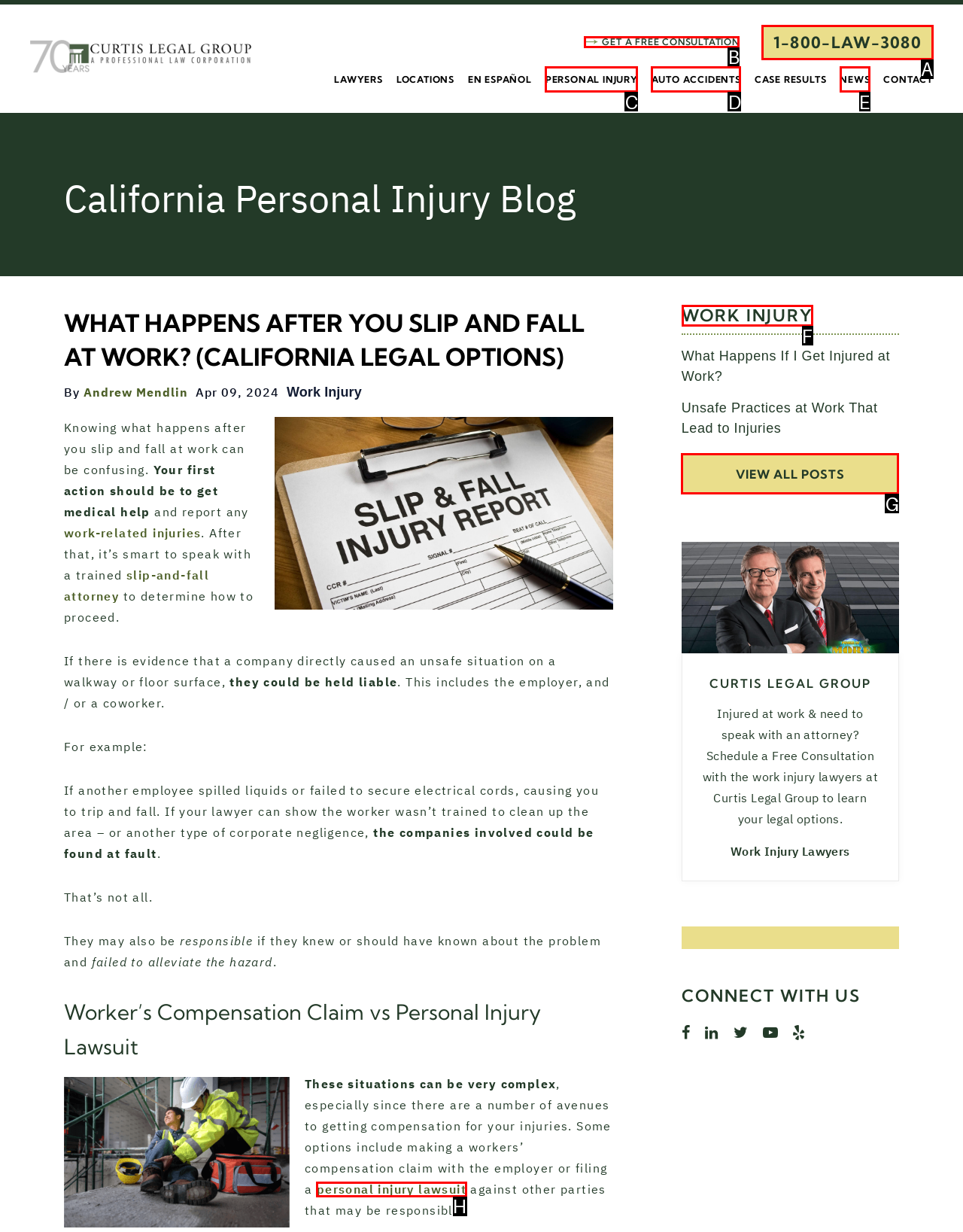Decide which HTML element to click to complete the task: Learn about work injury Provide the letter of the appropriate option.

F